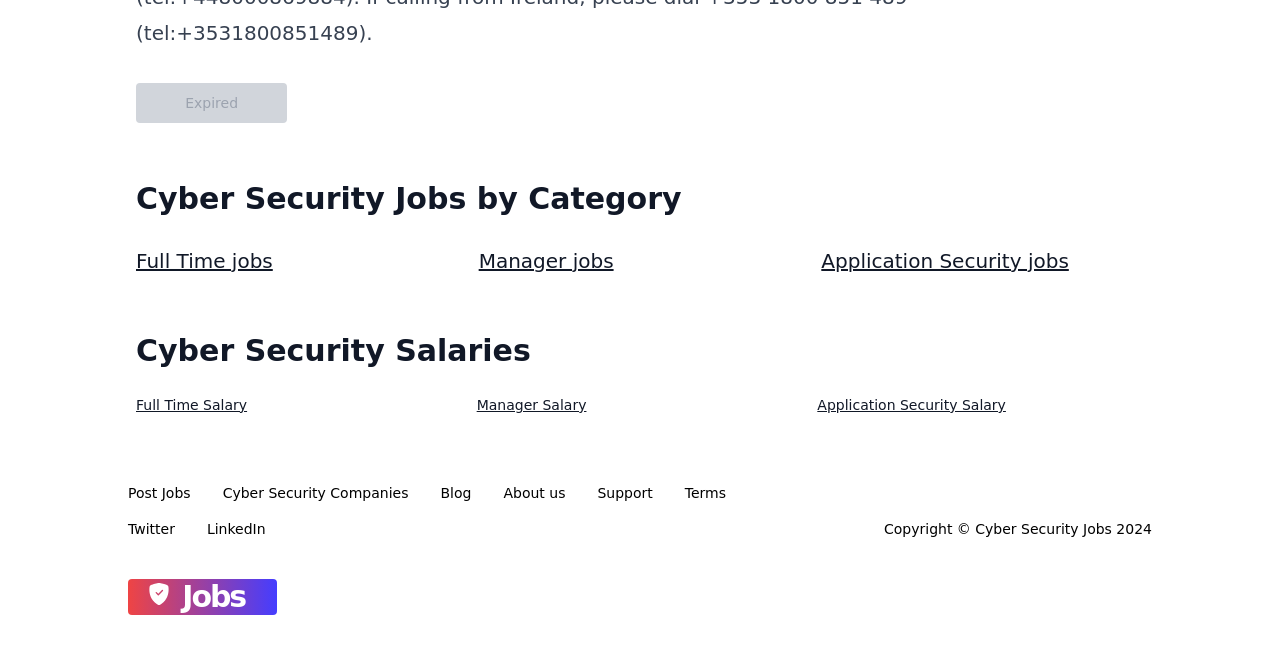Locate the bounding box coordinates of the clickable part needed for the task: "Click the 'next' button after 'Driving test'".

None